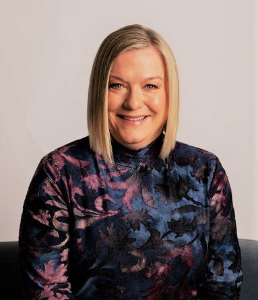Respond to the question below with a single word or phrase:
What is Beverly Carter's role?

Board member